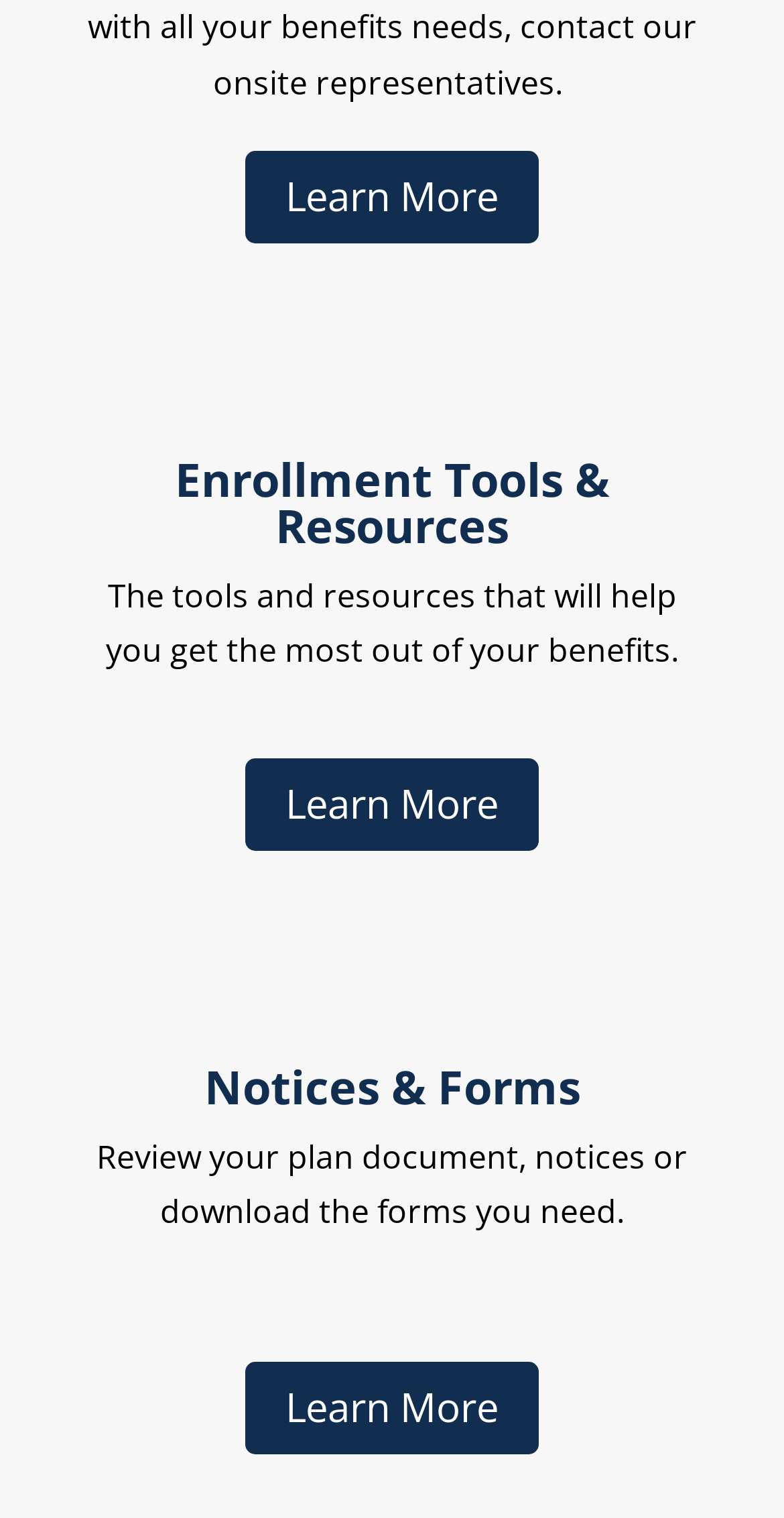Given the webpage screenshot, identify the bounding box of the UI element that matches this description: "Learn More".

[0.313, 0.099, 0.687, 0.16]